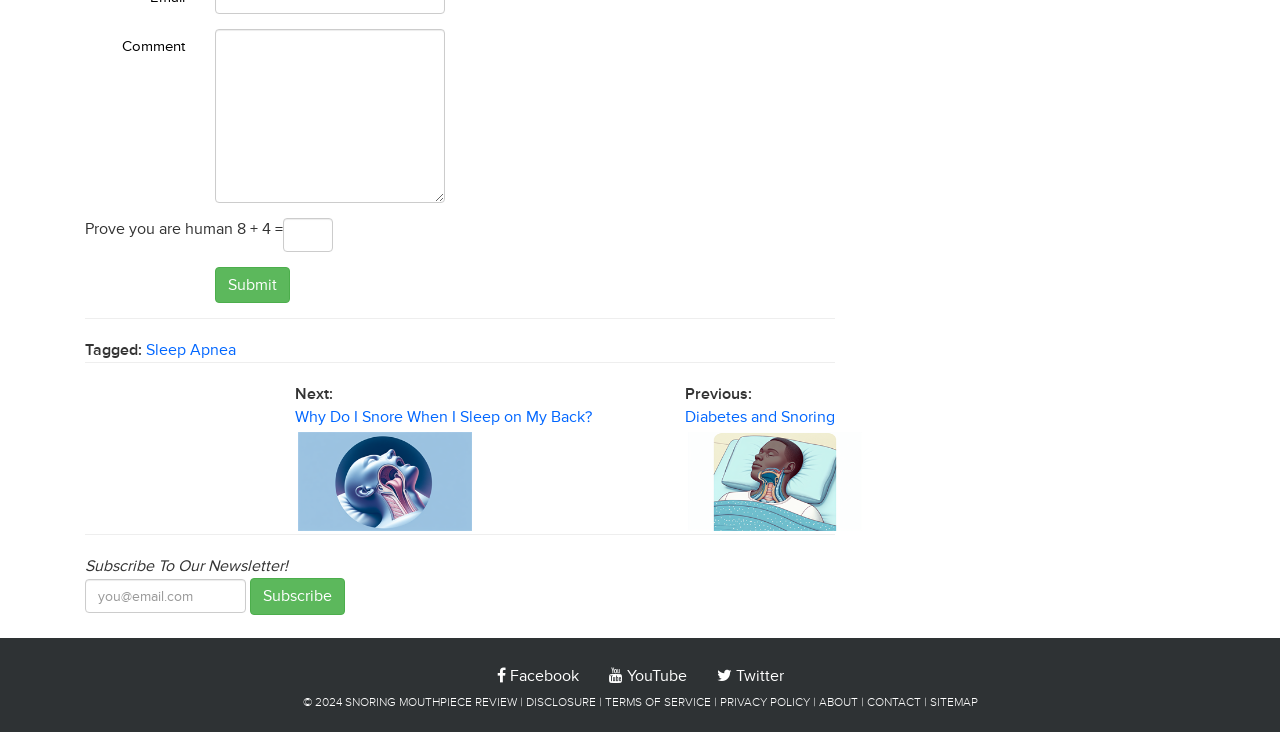Locate the bounding box coordinates of the element that needs to be clicked to carry out the instruction: "Visit the Sleep Apnea page". The coordinates should be given as four float numbers ranging from 0 to 1, i.e., [left, top, right, bottom].

[0.114, 0.465, 0.184, 0.492]